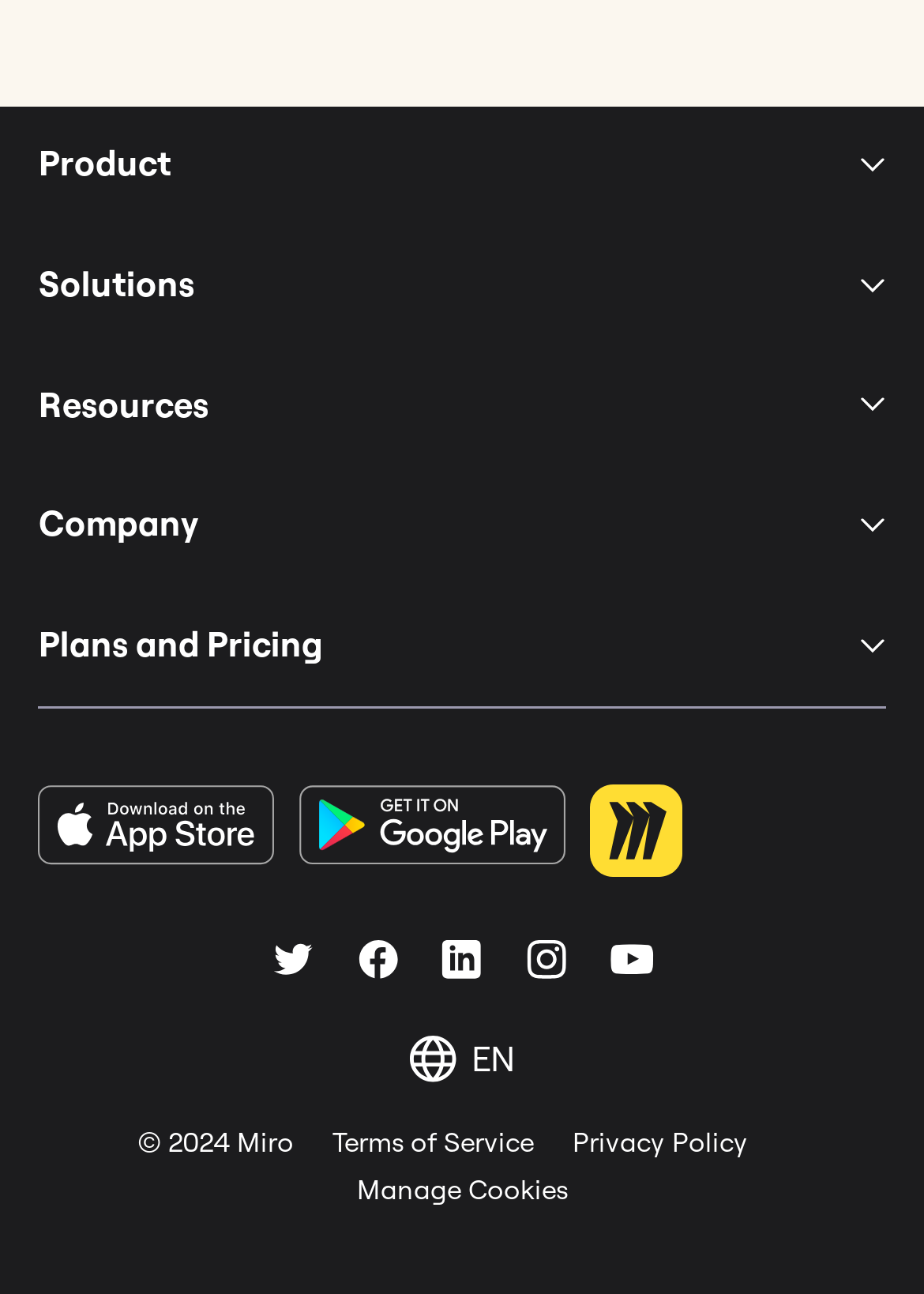Highlight the bounding box of the UI element that corresponds to this description: "Plans and Pricing".

[0.042, 0.484, 0.349, 0.515]